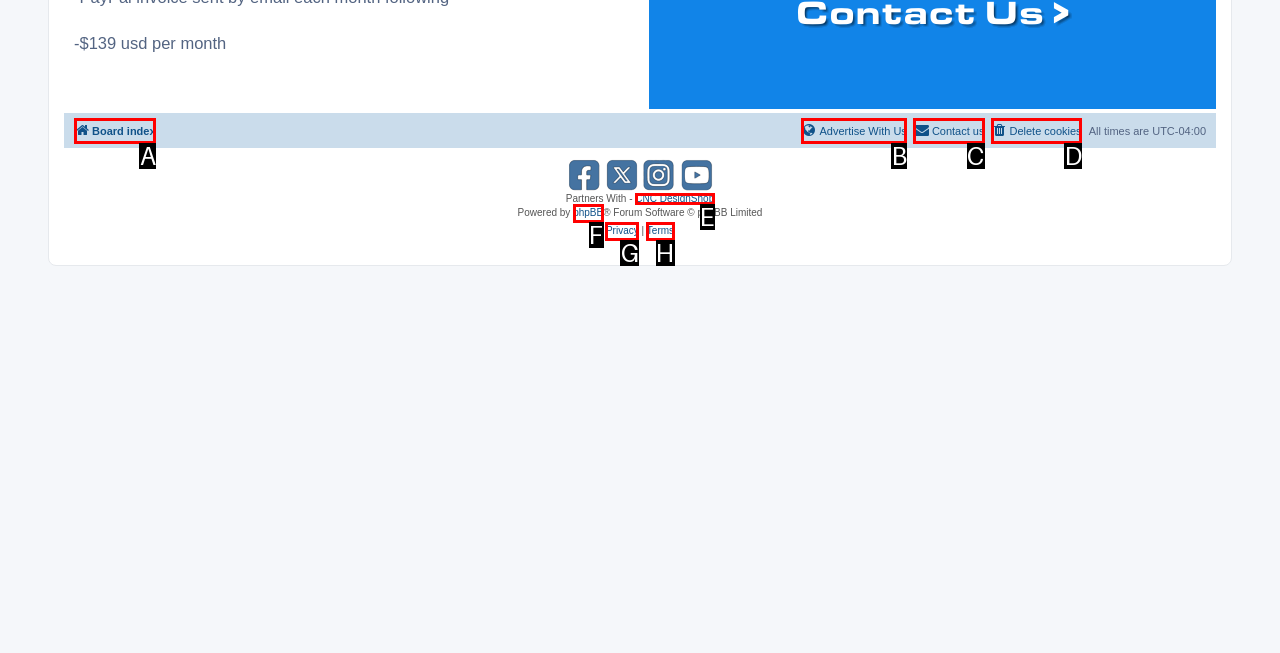Based on the given description: Advertise With Us, identify the correct option and provide the corresponding letter from the given choices directly.

B